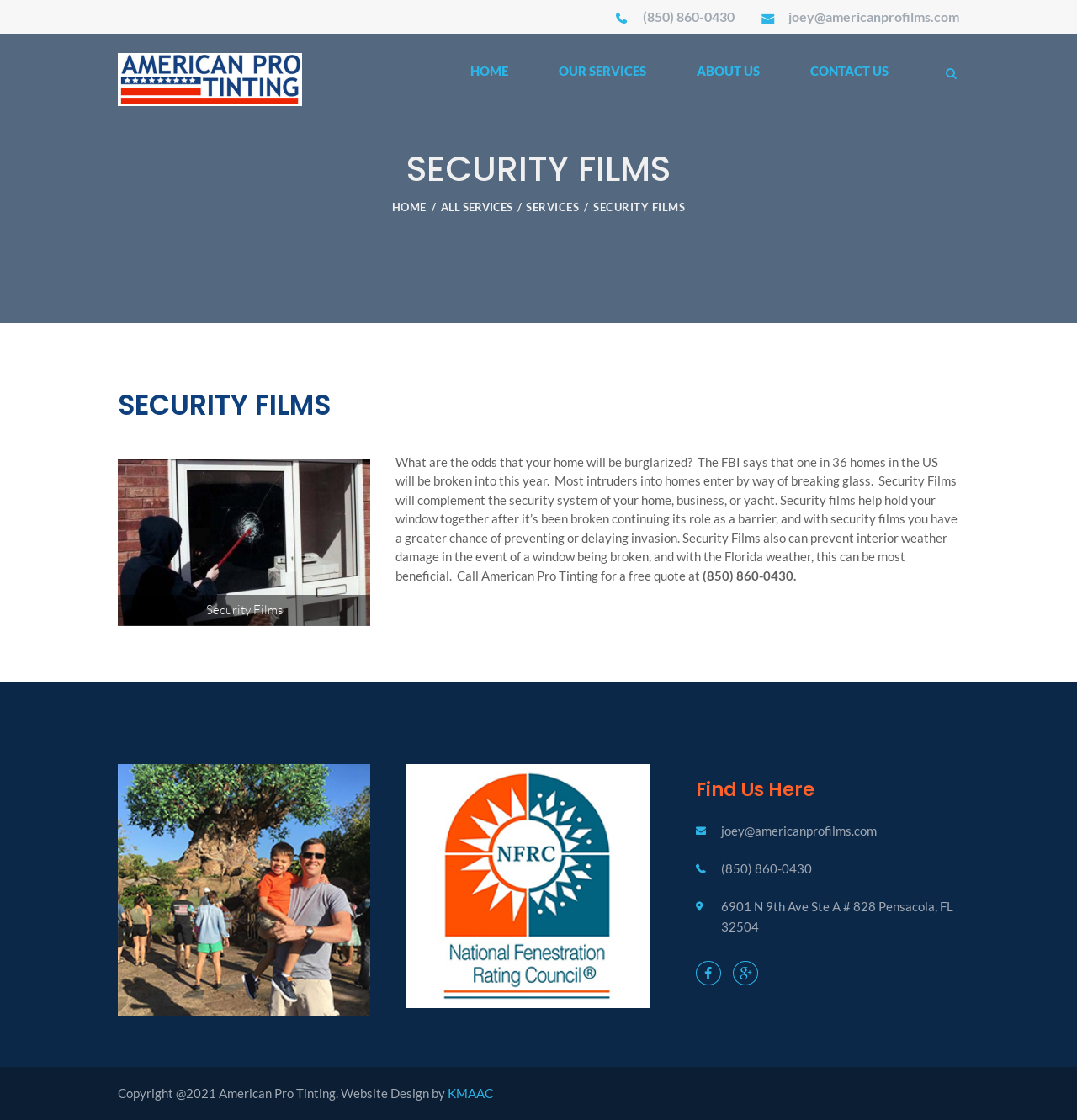Refer to the screenshot and give an in-depth answer to this question: What is the phone number to contact American Pro Tinting?

I found the phone number by looking at the top right corner of the webpage, where there are two links, one for the phone number and one for the email address. The phone number is (850) 860-0430.